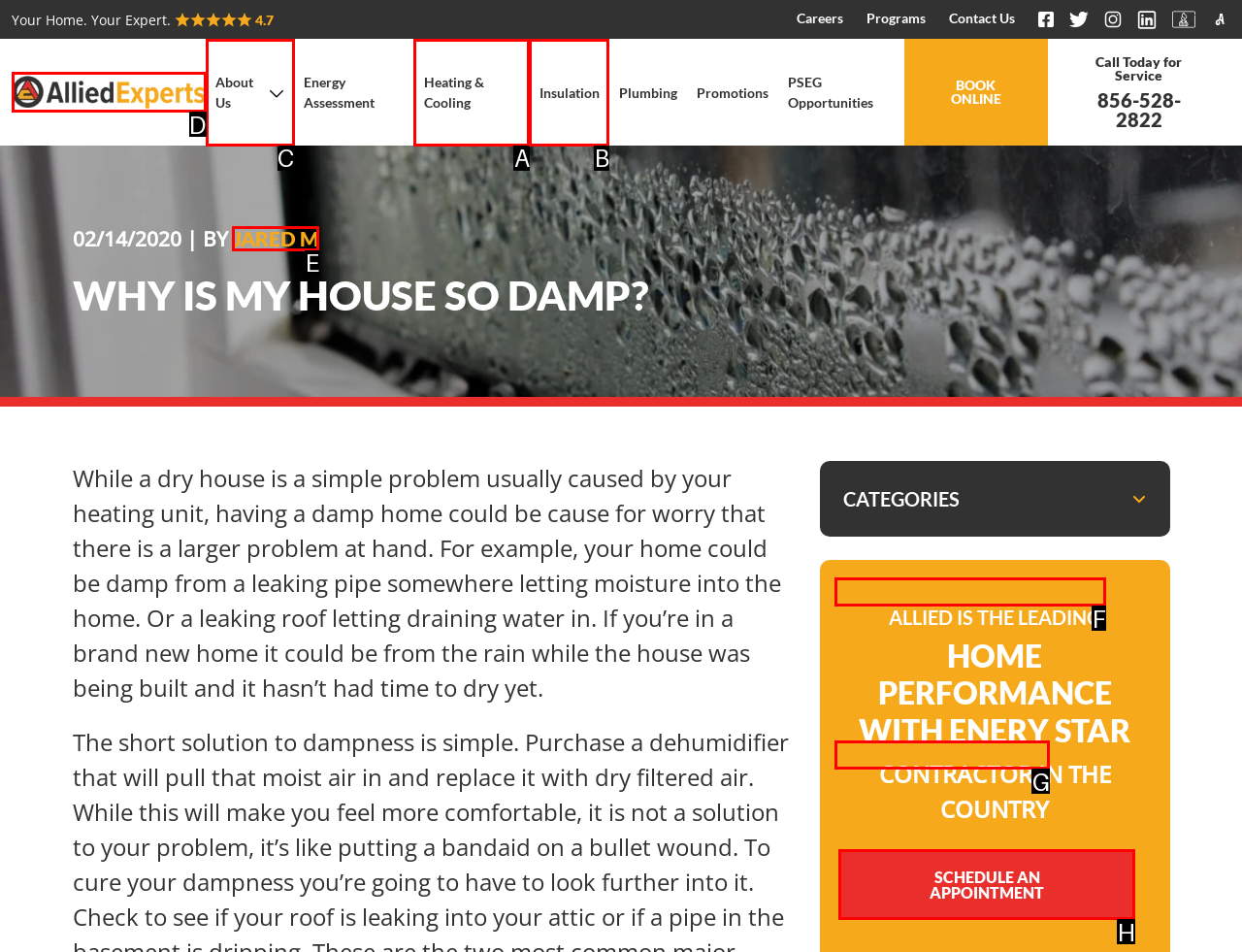Identify the appropriate lettered option to execute the following task: Click on the 'About Us' link
Respond with the letter of the selected choice.

C